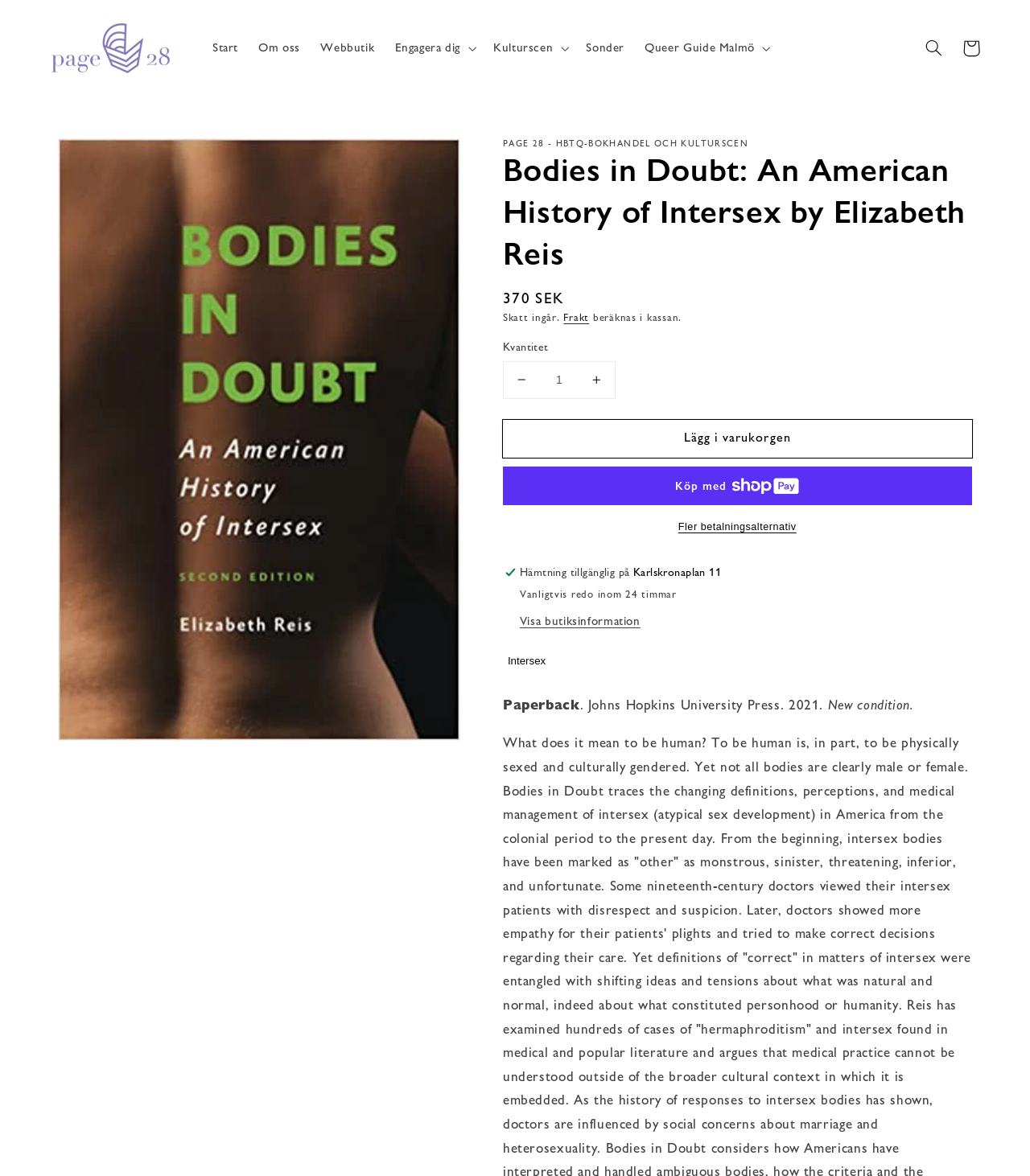Identify the bounding box coordinates of the clickable region necessary to fulfill the following instruction: "Click the 'PAGE logo' link". The bounding box coordinates should be four float numbers between 0 and 1, i.e., [left, top, right, bottom].

[0.043, 0.014, 0.18, 0.068]